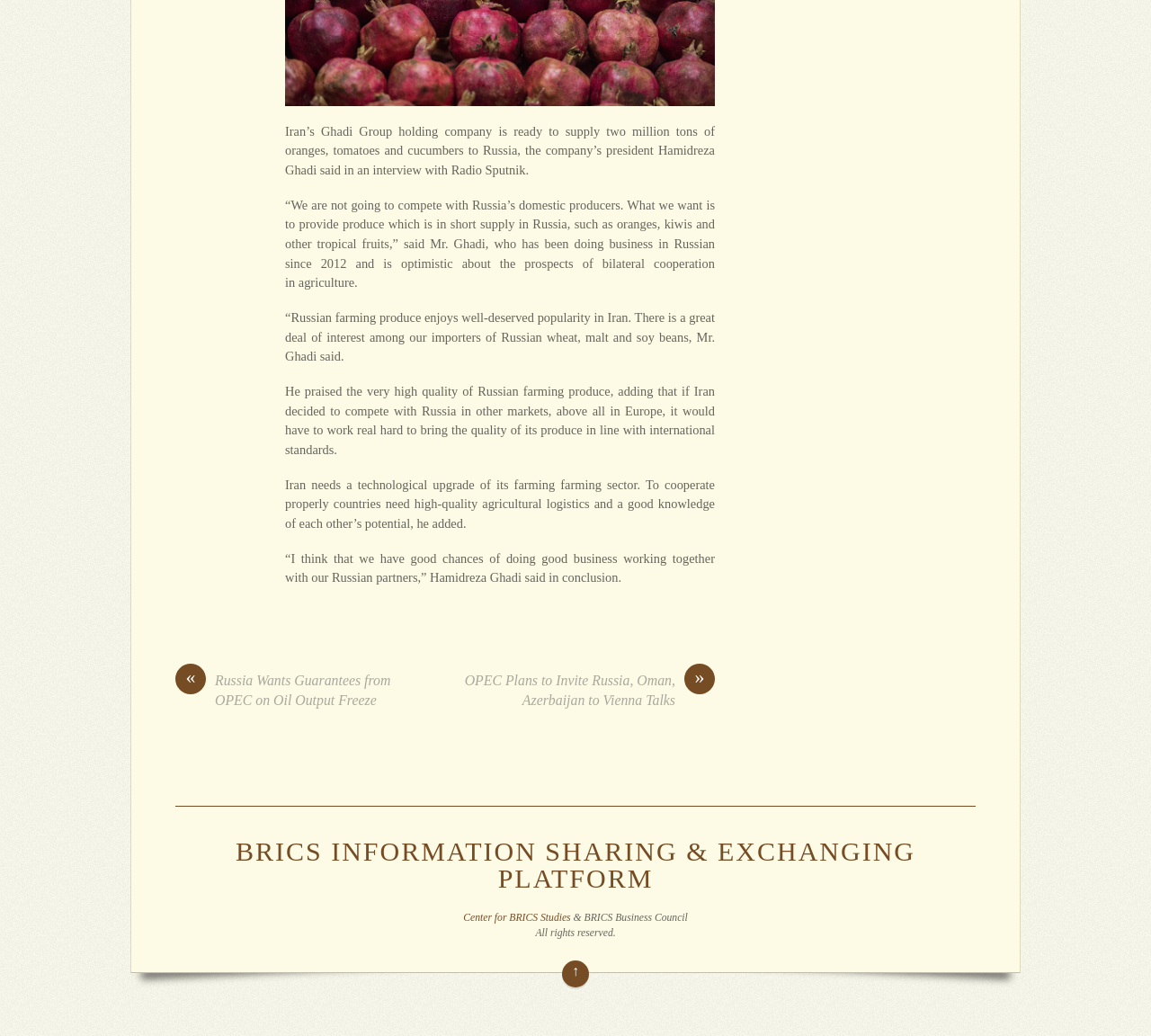Please determine the bounding box coordinates for the UI element described here. Use the format (top-left x, top-left y, bottom-right x, bottom-right y) with values bounded between 0 and 1: ↑ Back to top

[0.488, 0.928, 0.512, 0.954]